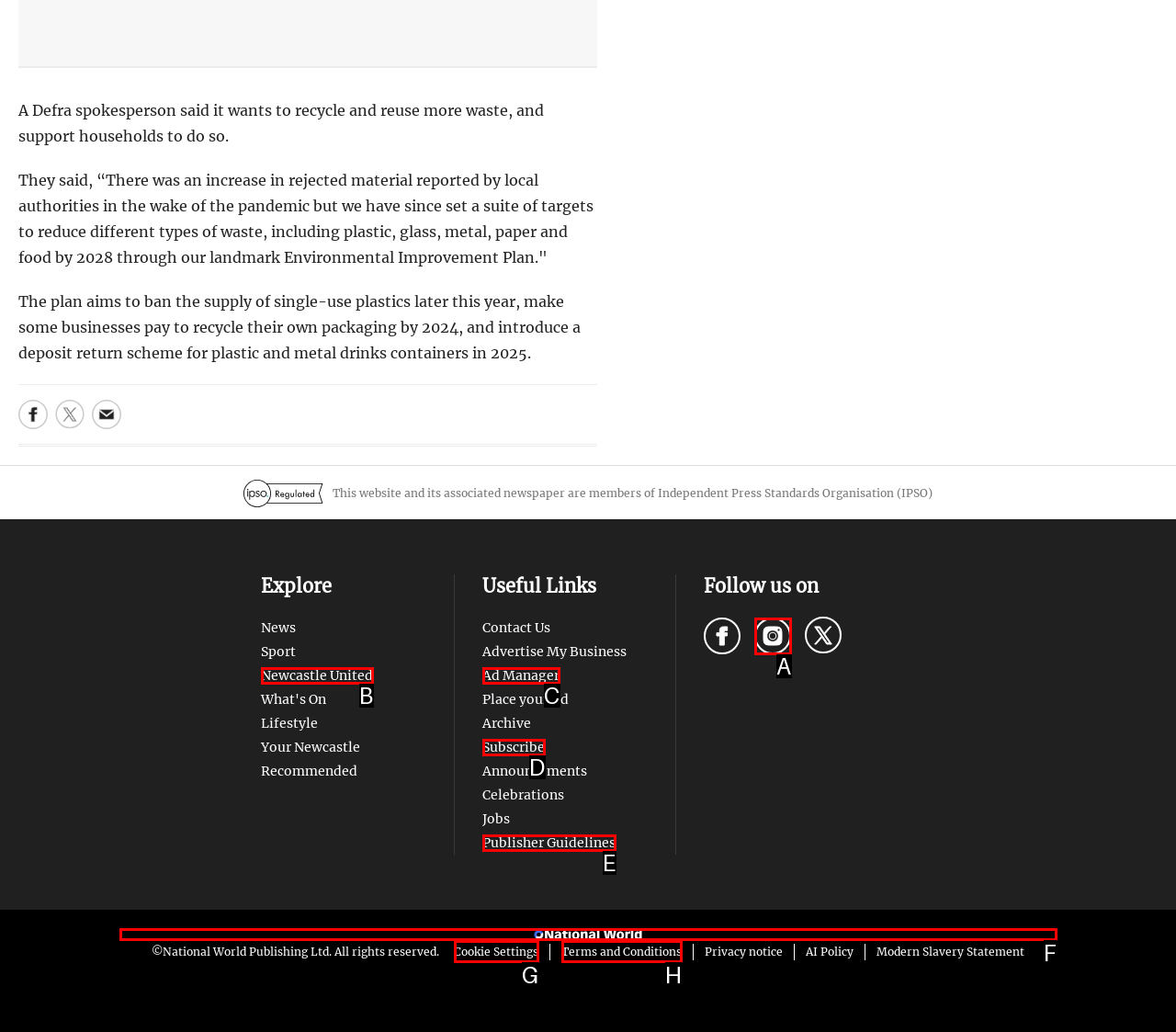Pick the HTML element that corresponds to the description: Ad Manager
Answer with the letter of the correct option from the given choices directly.

C